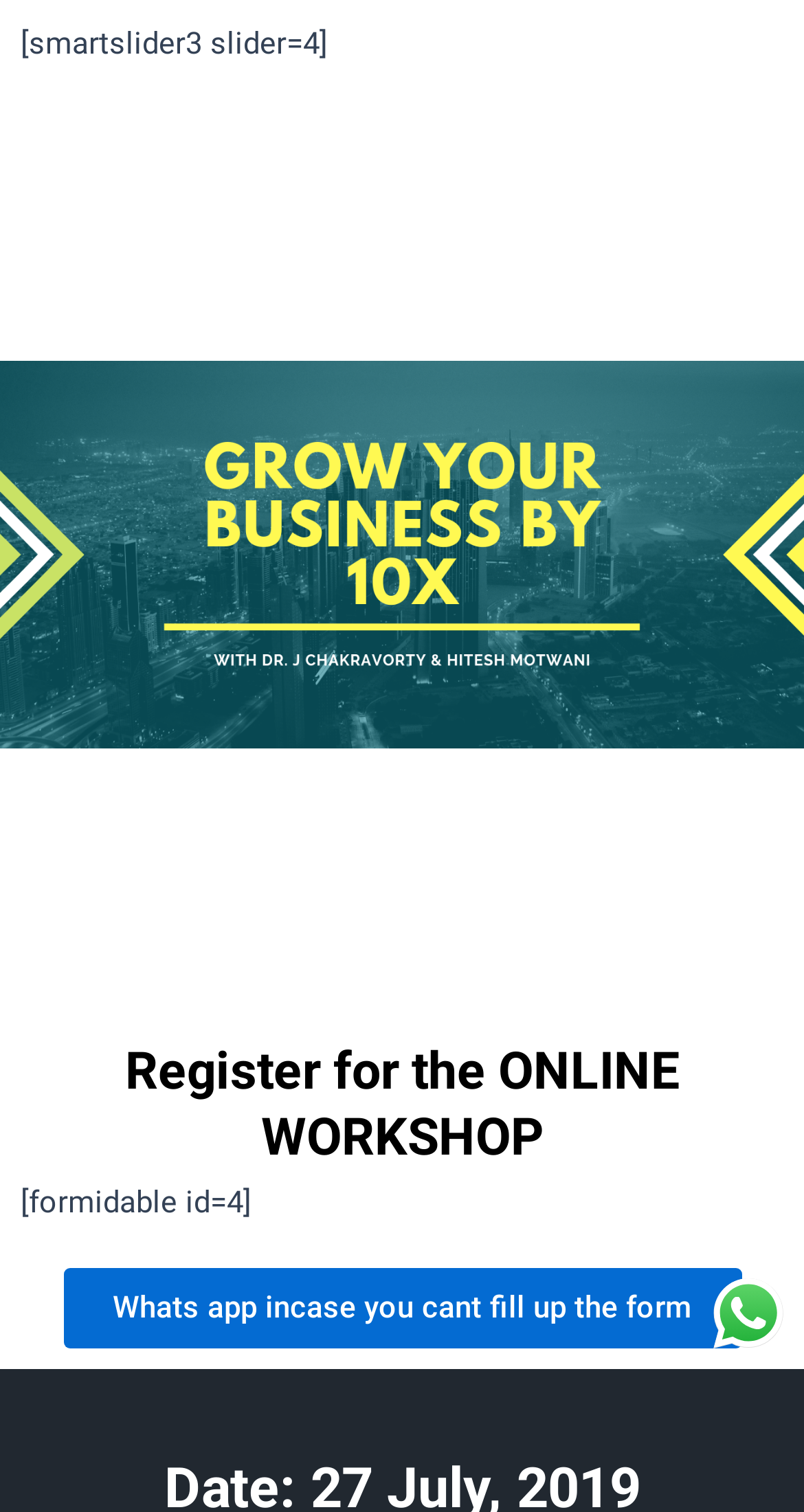Find the coordinates for the bounding box of the element with this description: "$0.00 0 Cart".

None